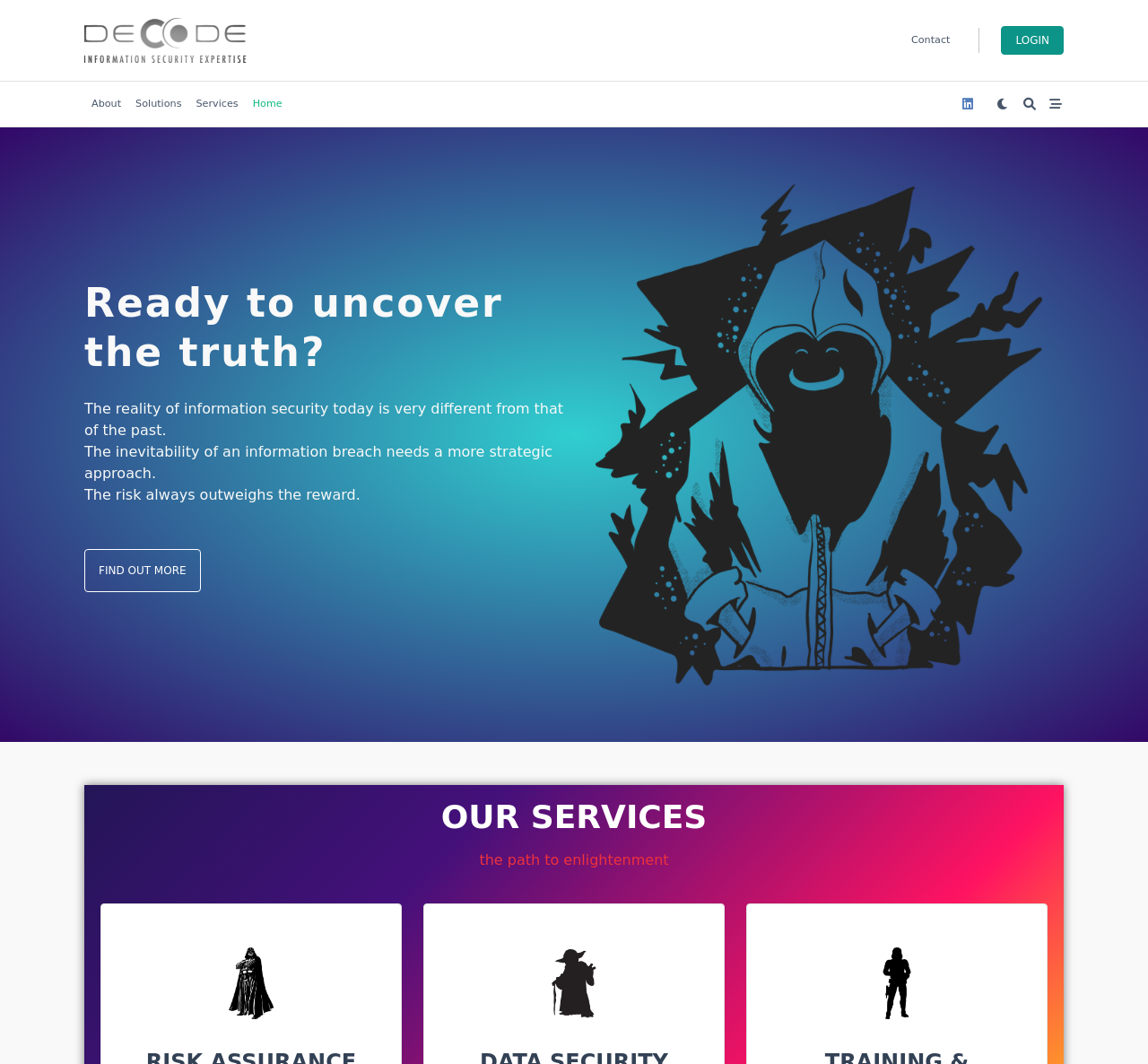Determine the bounding box coordinates for the UI element matching this description: "+1-970-672-0390".

None